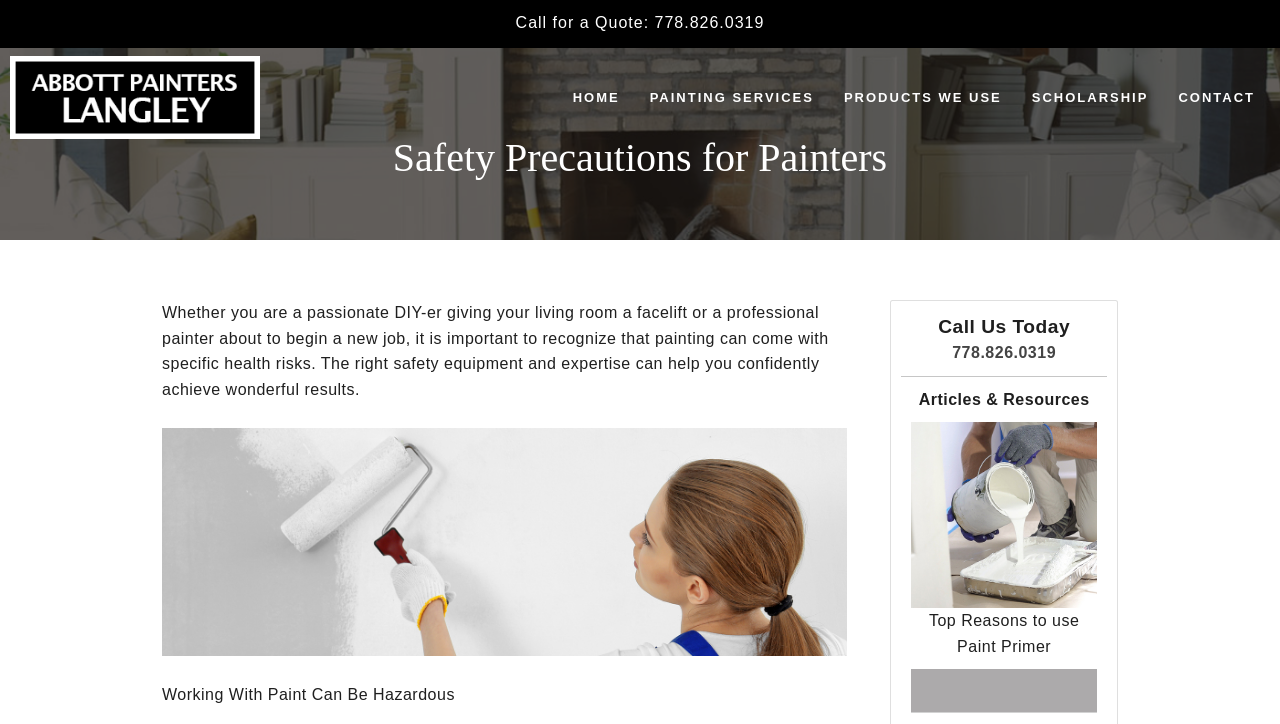What is the phone number to call for a quote?
Refer to the image and give a detailed answer to the question.

I found the phone number by looking at the top section of the webpage, where it says 'Call for a Quote:' and provides the phone number '778.826.0319' as a link.